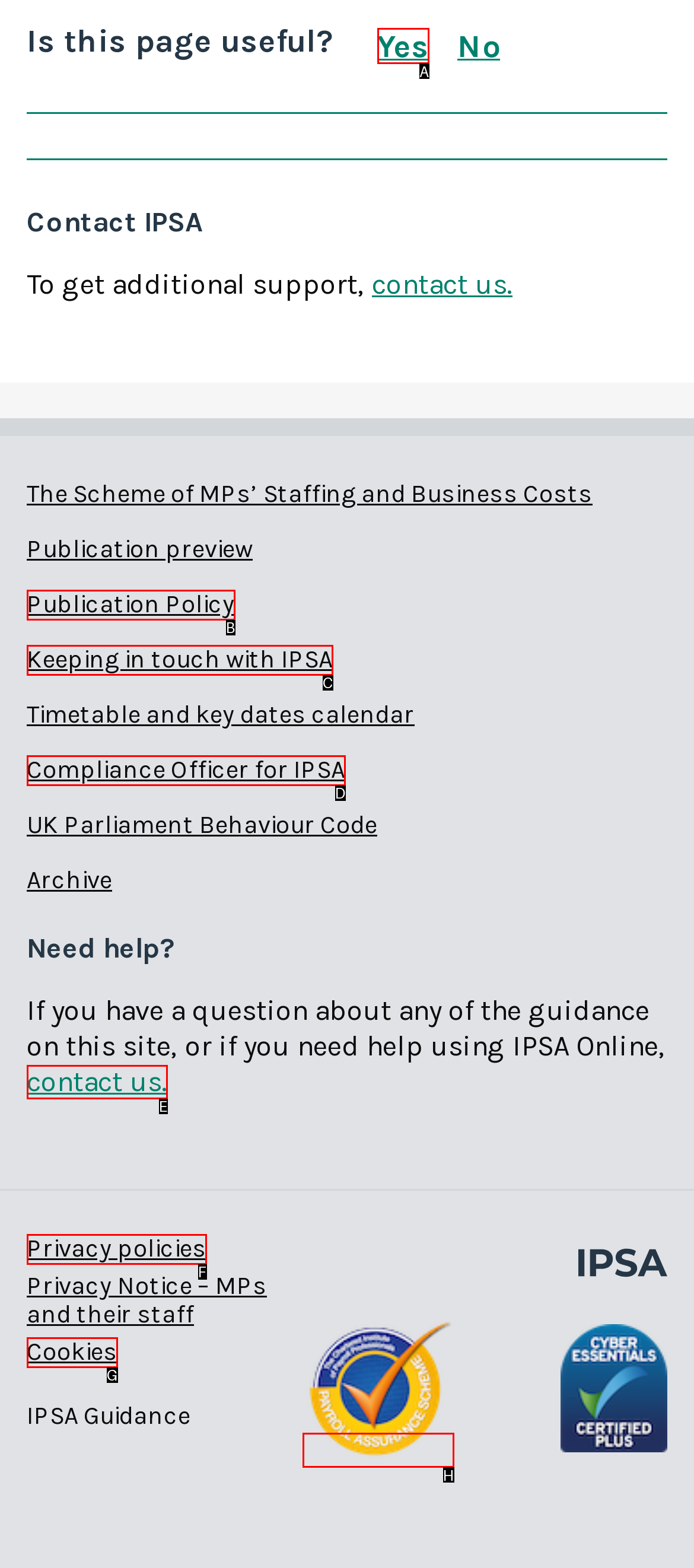Indicate the HTML element to be clicked to accomplish this task: Check out the World News category Respond using the letter of the correct option.

None